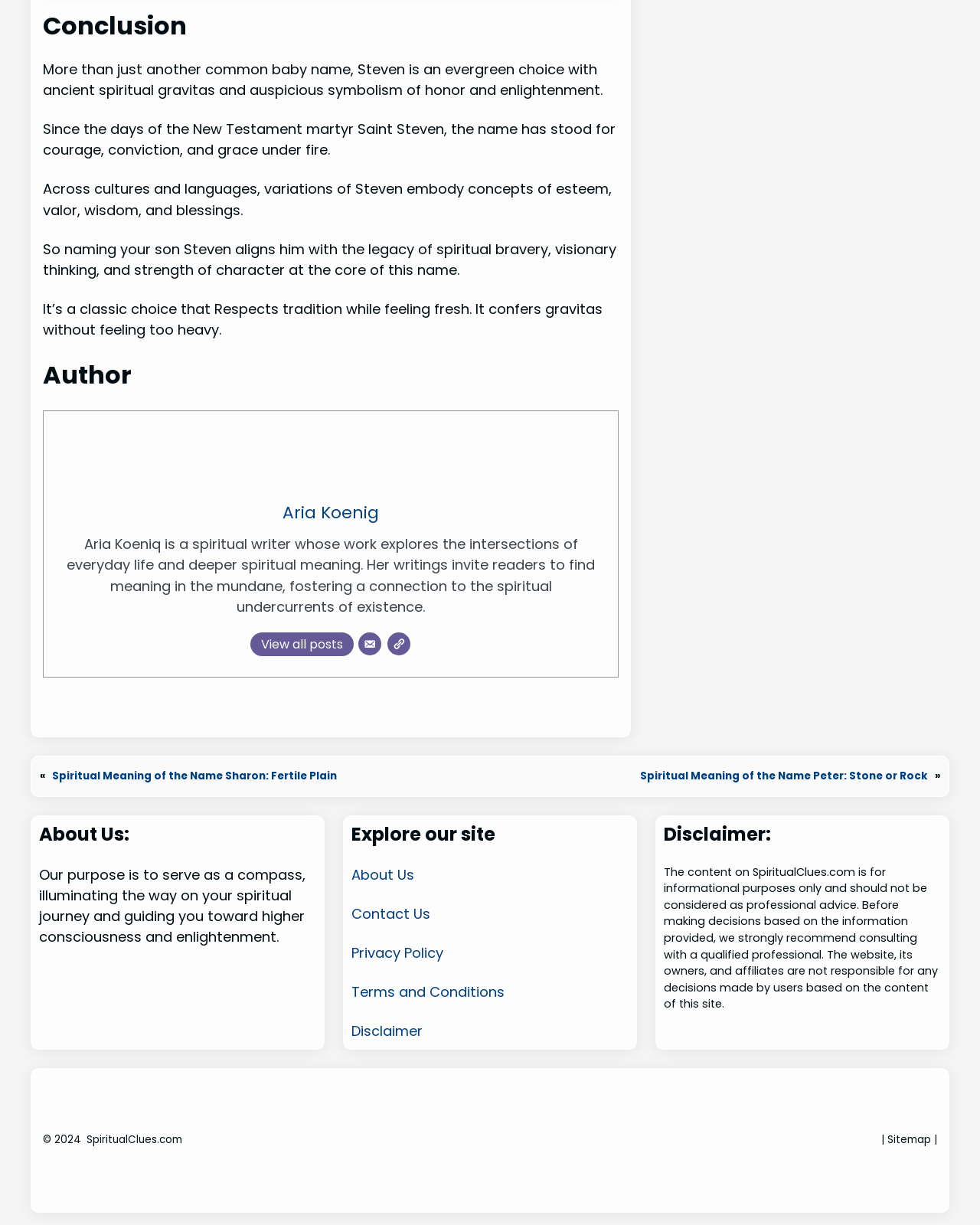Using the description: "parent_node: View all posts aria-label="Website"", identify the bounding box of the corresponding UI element in the screenshot.

[0.395, 0.516, 0.418, 0.535]